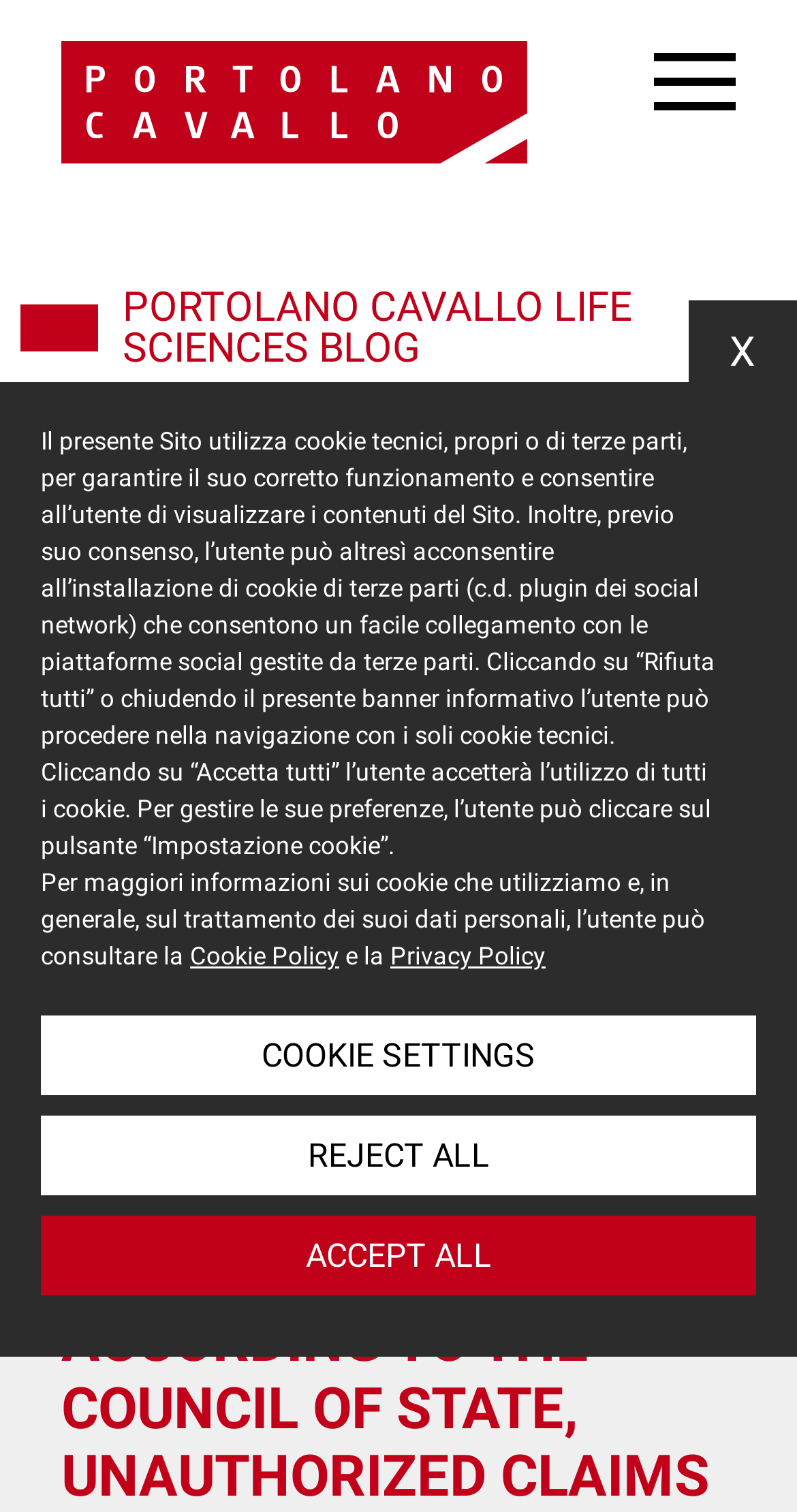Identify the bounding box coordinates of the section to be clicked to complete the task described by the following instruction: "Click the close button". The coordinates should be four float numbers between 0 and 1, formatted as [left, top, right, bottom].

[0.915, 0.216, 0.949, 0.249]